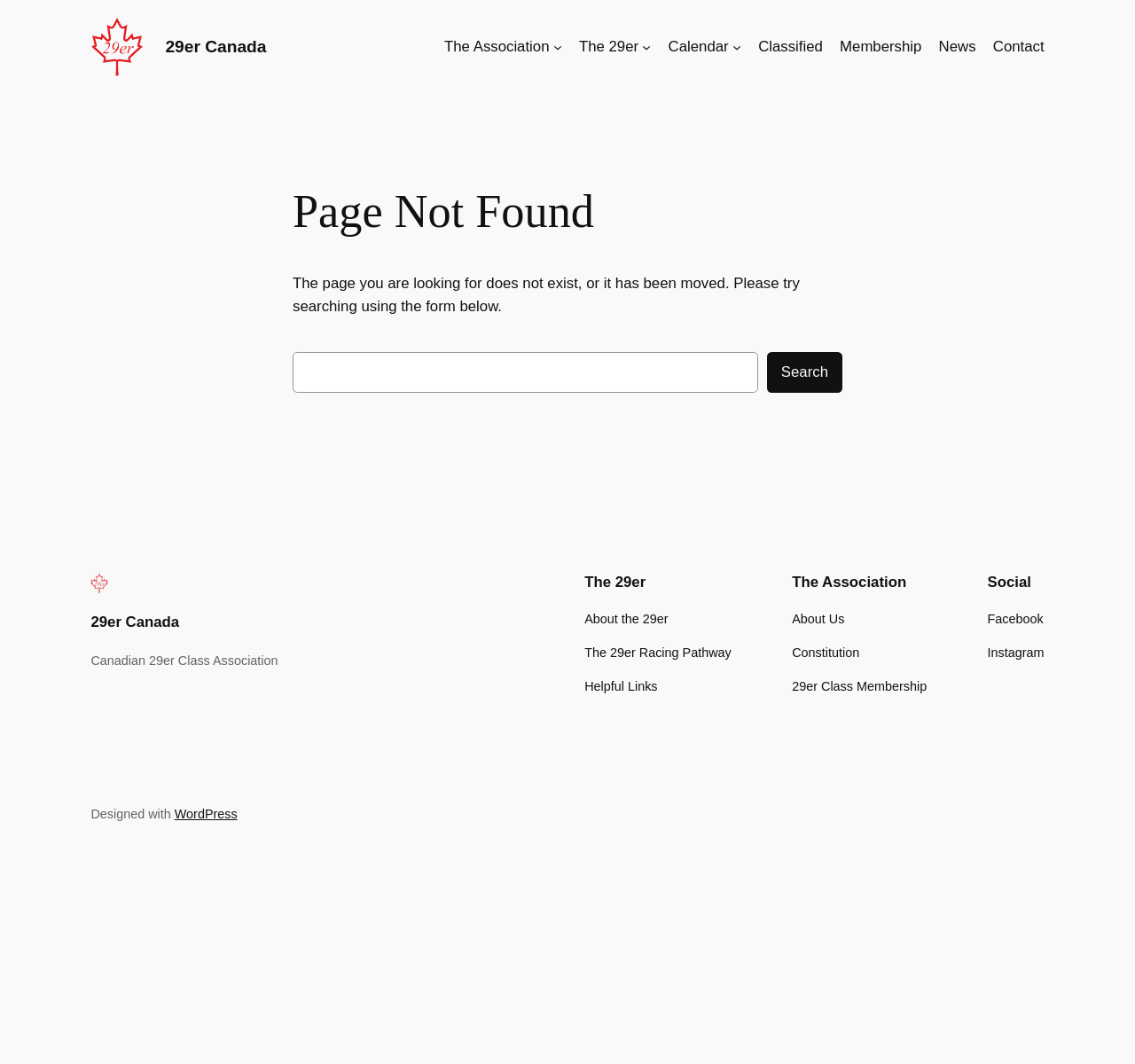Determine the bounding box coordinates for the area that needs to be clicked to fulfill this task: "Follow 29er Canada on Facebook". The coordinates must be given as four float numbers between 0 and 1, i.e., [left, top, right, bottom].

[0.87, 0.572, 0.919, 0.591]